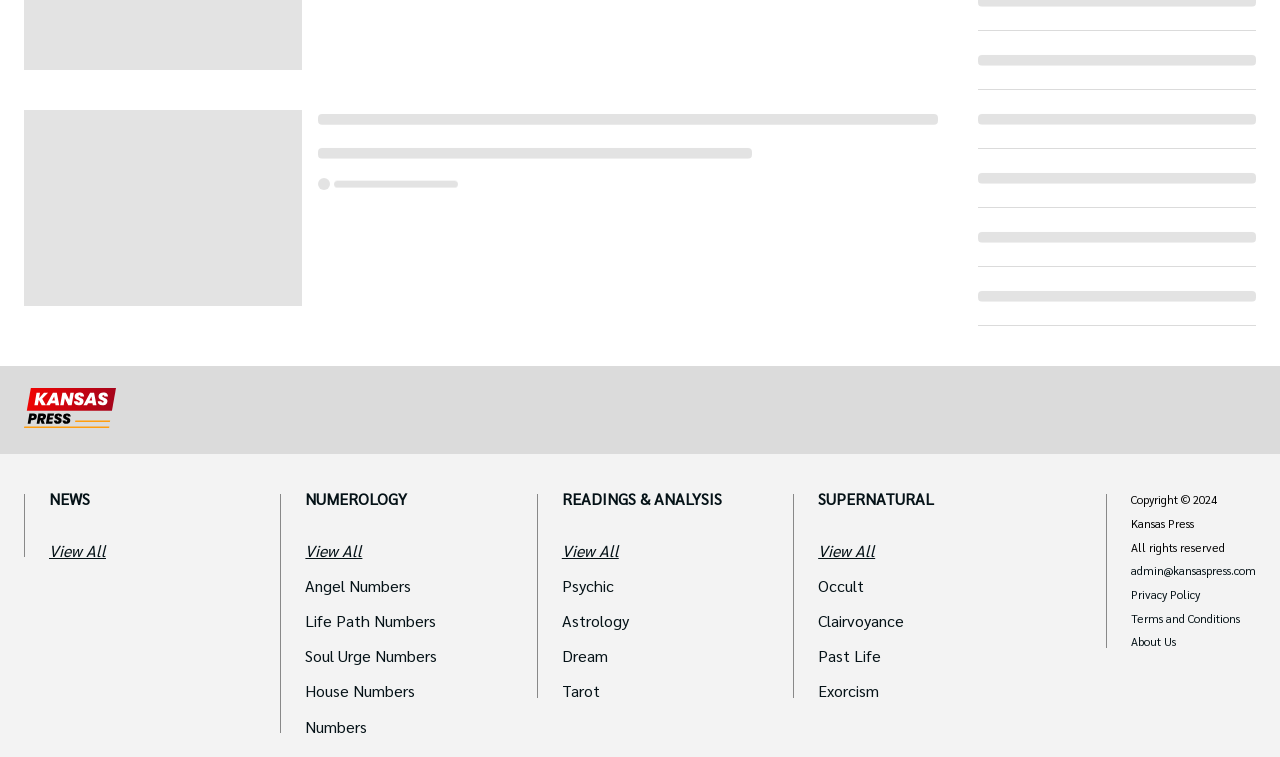Please locate the bounding box coordinates of the element that needs to be clicked to achieve the following instruction: "Explore READINGS & ANALYSIS". The coordinates should be four float numbers between 0 and 1, i.e., [left, top, right, bottom].

[0.439, 0.653, 0.588, 0.668]